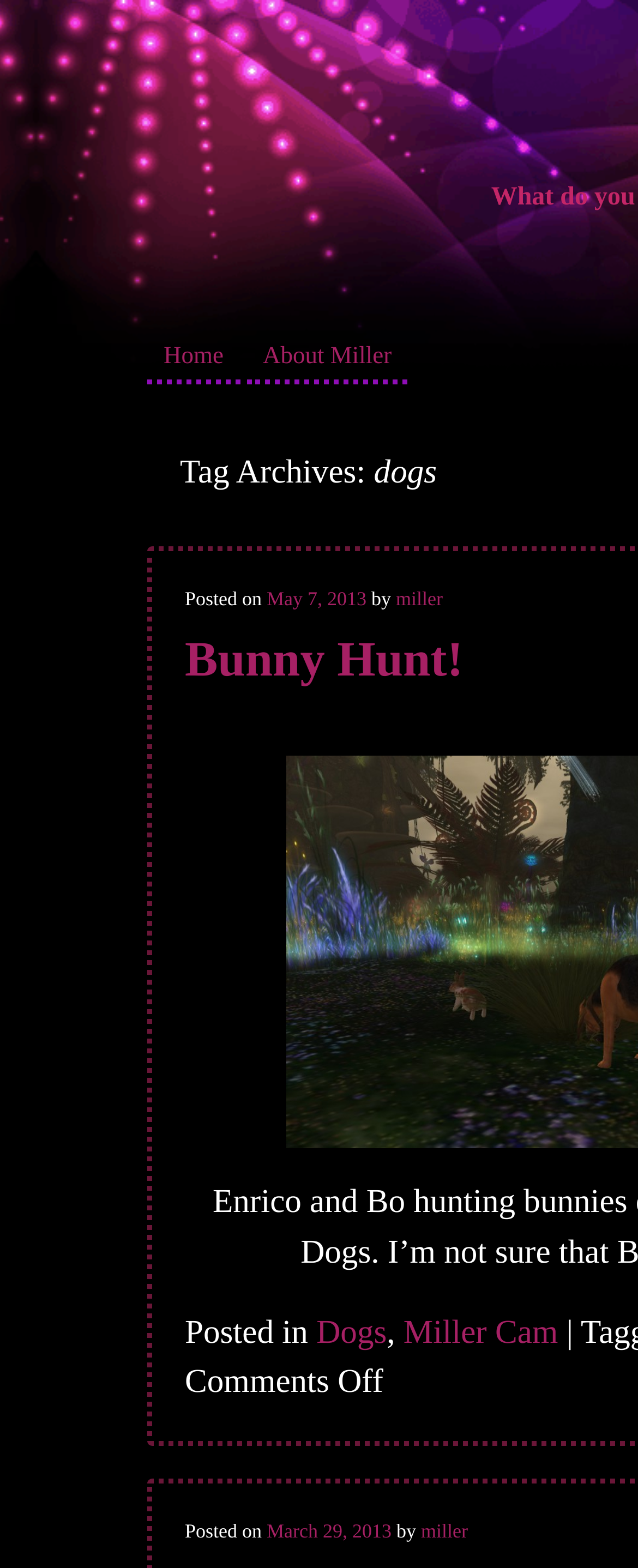What is the format of the dates in the posts?
Please use the visual content to give a single word or phrase answer.

Month Day, Year